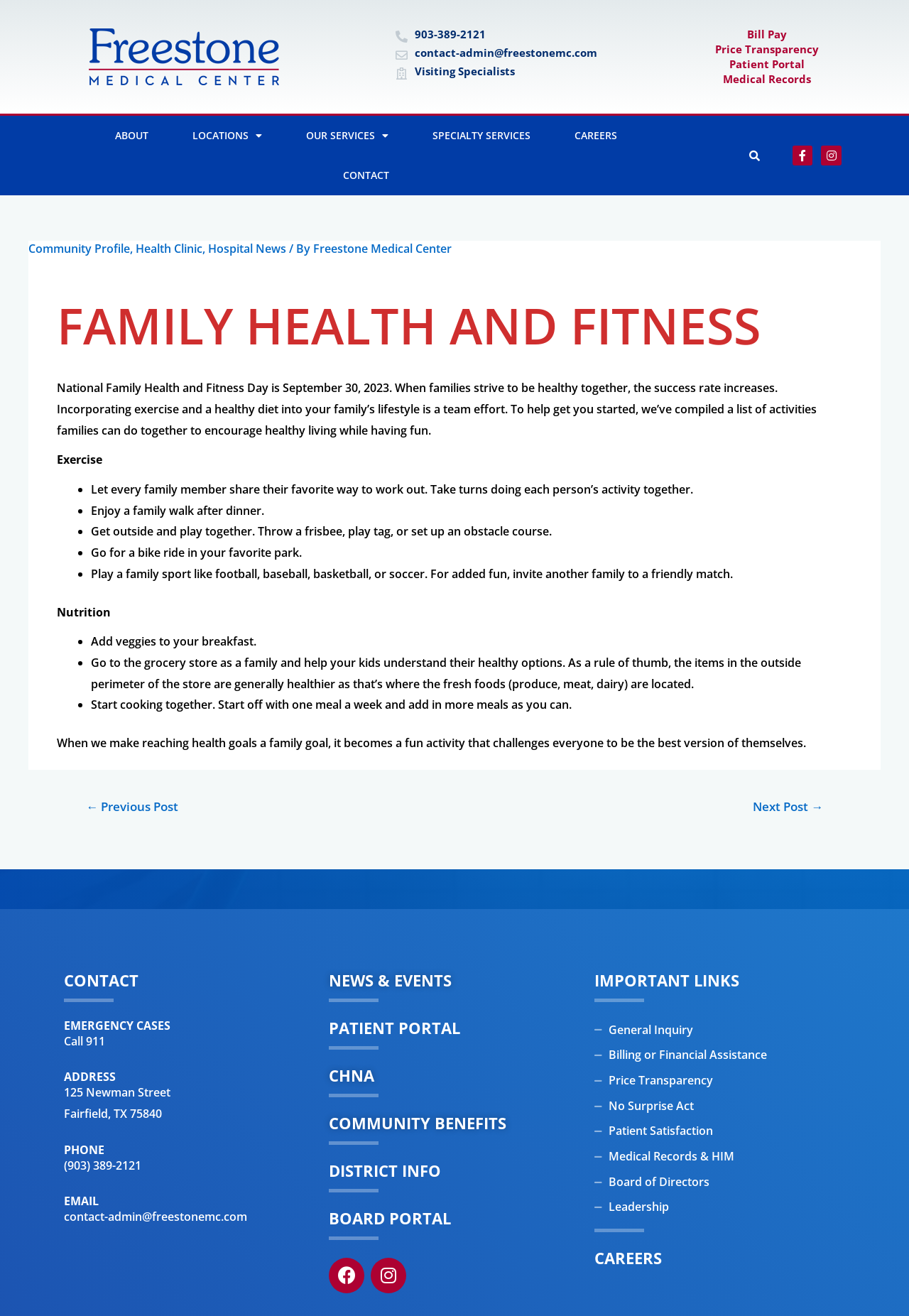Identify the bounding box coordinates of the part that should be clicked to carry out this instruction: "Visit the 'Patient Portal'".

[0.745, 0.043, 0.943, 0.055]